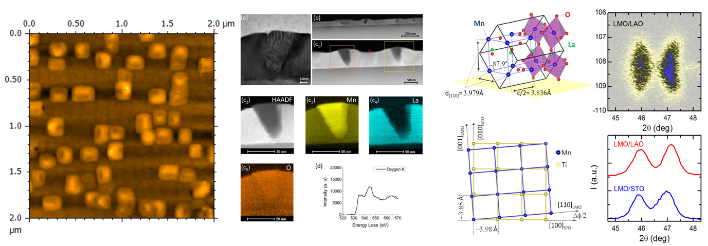Describe all the visual components present in the image.

The image showcases a detailed analysis of antiferromagnetic materials, specifically highlighting the spontaneous formation of LaMnO3:Mn3O4 nanostructures. The left section displays an atomic force microscopy (AFM) image illustrating the surface morphology at a scale of 2 micrometers, featuring distinct nanostructures. 

The central section includes various imaging techniques: high-angle annular dark field (HAADF) scanning transmission electron microscopy (STEM) images of the layered structures, with corresponding elemental mappings for manganese (Mn) and lanthanum (La), providing insights into compositional distribution. 

In the right section, a crystallographic representation of the Mn and Ti atoms reveals the atomic arrangement within the material. Additionally, diffraction patterns demonstrate the structural differences between the LaMnO3 and LaMnO3:Mn3O4 phases, along with graphs showing the energy loss spectra indicative of electronic structure changes.

This comprehensive depiction contributes to our understanding of these advanced materials in the context of their application in electronics and spintronics, particularly in terms of their anisotropic magnetoresistance properties.